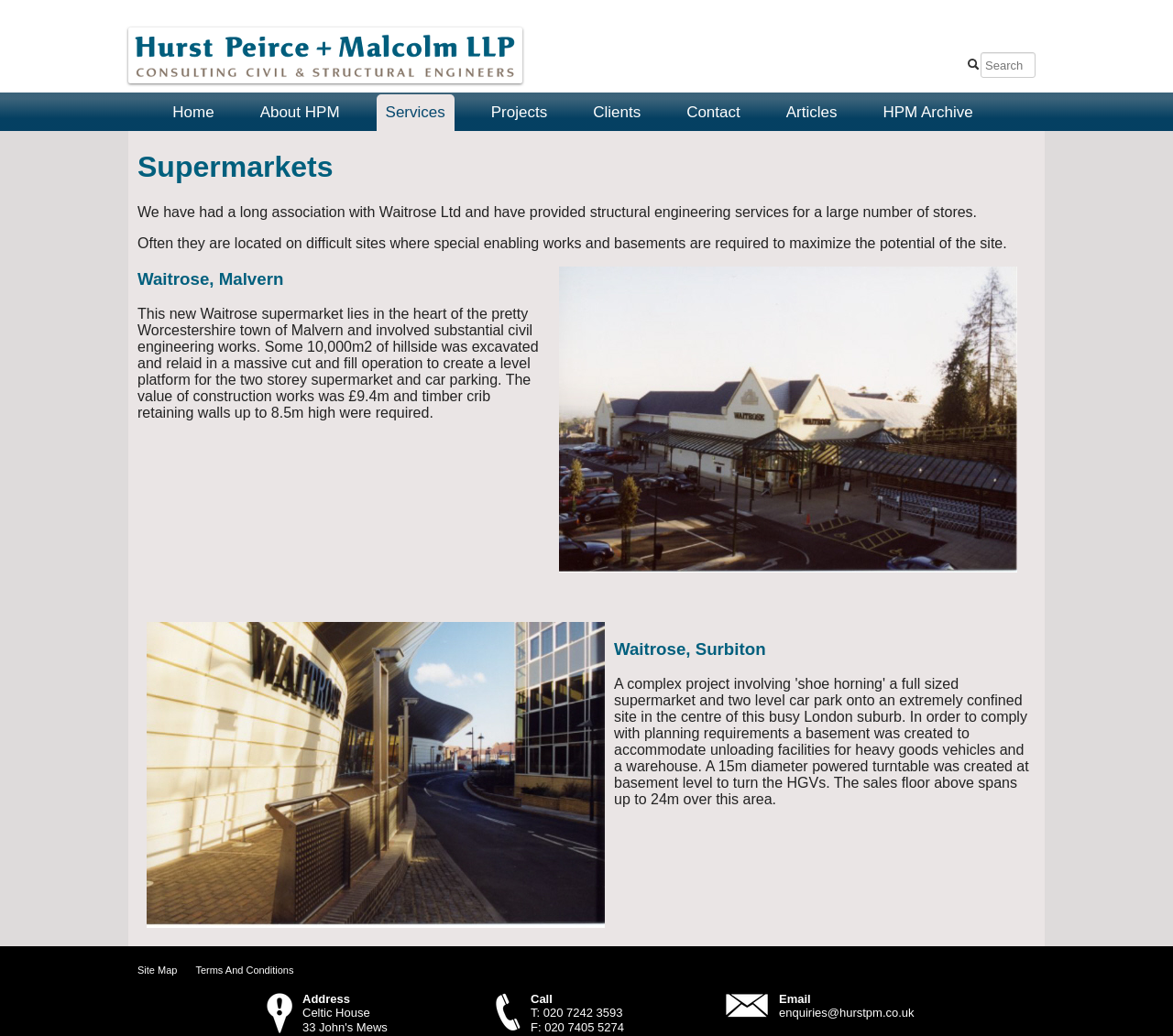Show the bounding box coordinates of the region that should be clicked to follow the instruction: "View contact information."

[0.577, 0.091, 0.639, 0.126]